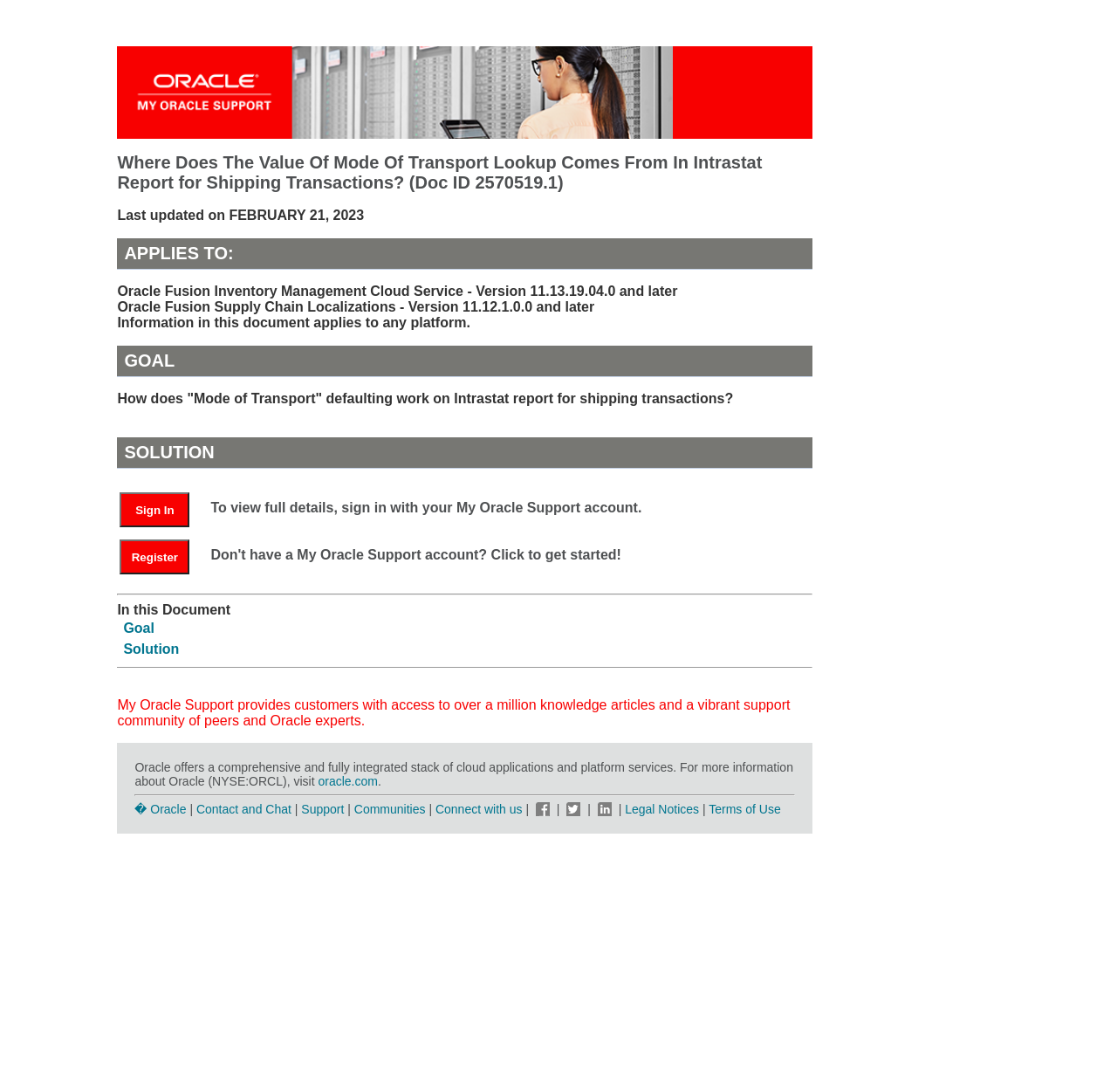What are the two options to access the full details of the document?
Provide a thorough and detailed answer to the question.

The two options to access the full details of the document are mentioned in the table below the 'SOLUTION' section. The options are 'Sign In' and 'Register' which are provided as links.